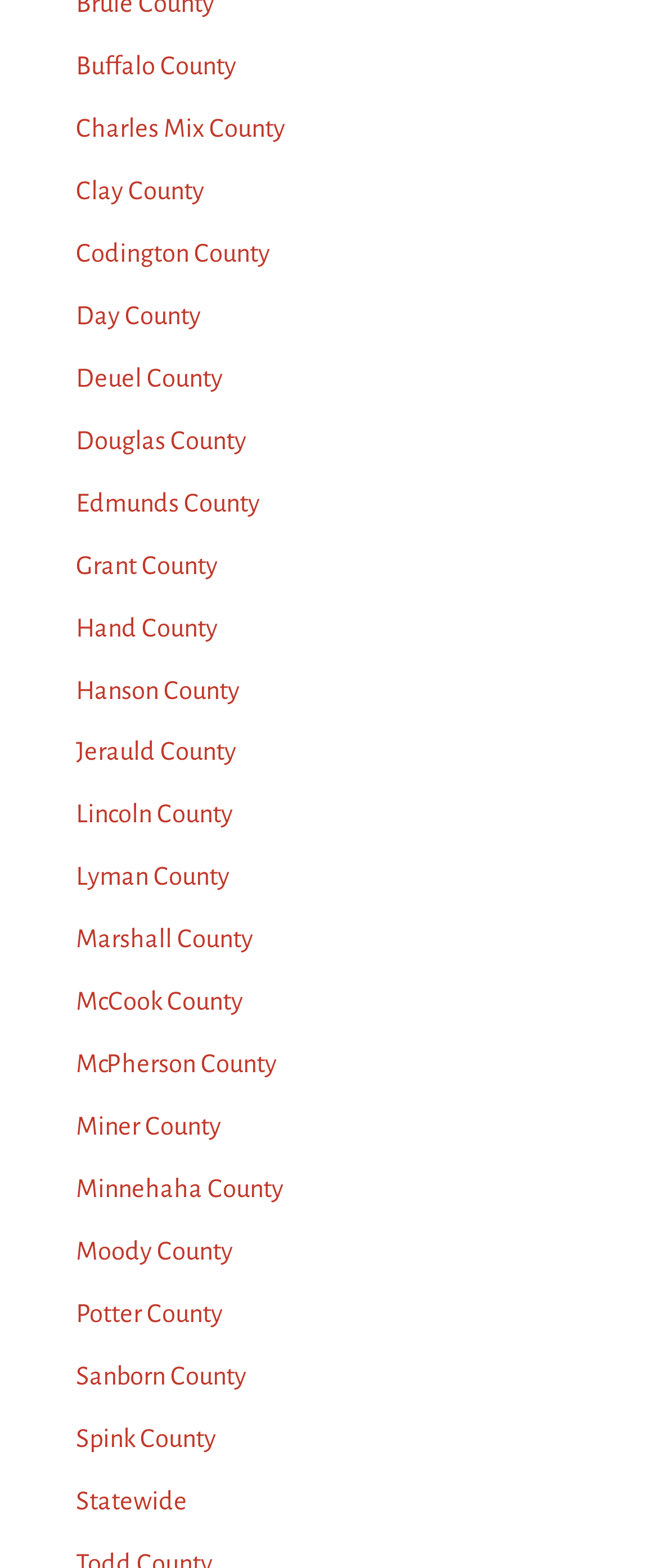Please identify the bounding box coordinates of the clickable region that I should interact with to perform the following instruction: "go to Codington County". The coordinates should be expressed as four float numbers between 0 and 1, i.e., [left, top, right, bottom].

[0.115, 0.153, 0.41, 0.17]